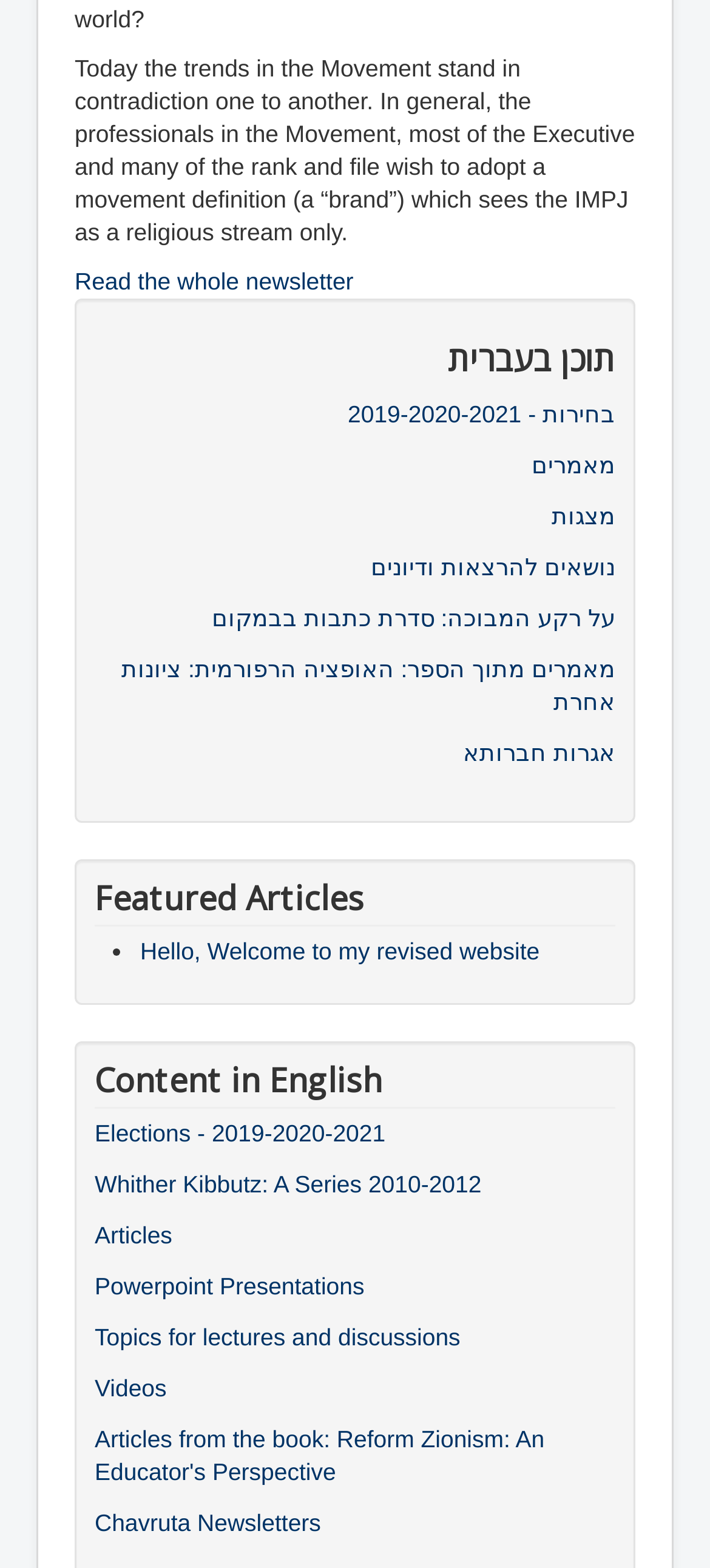How many categories are there in the English section?
Based on the visual, give a brief answer using one word or a short phrase.

7